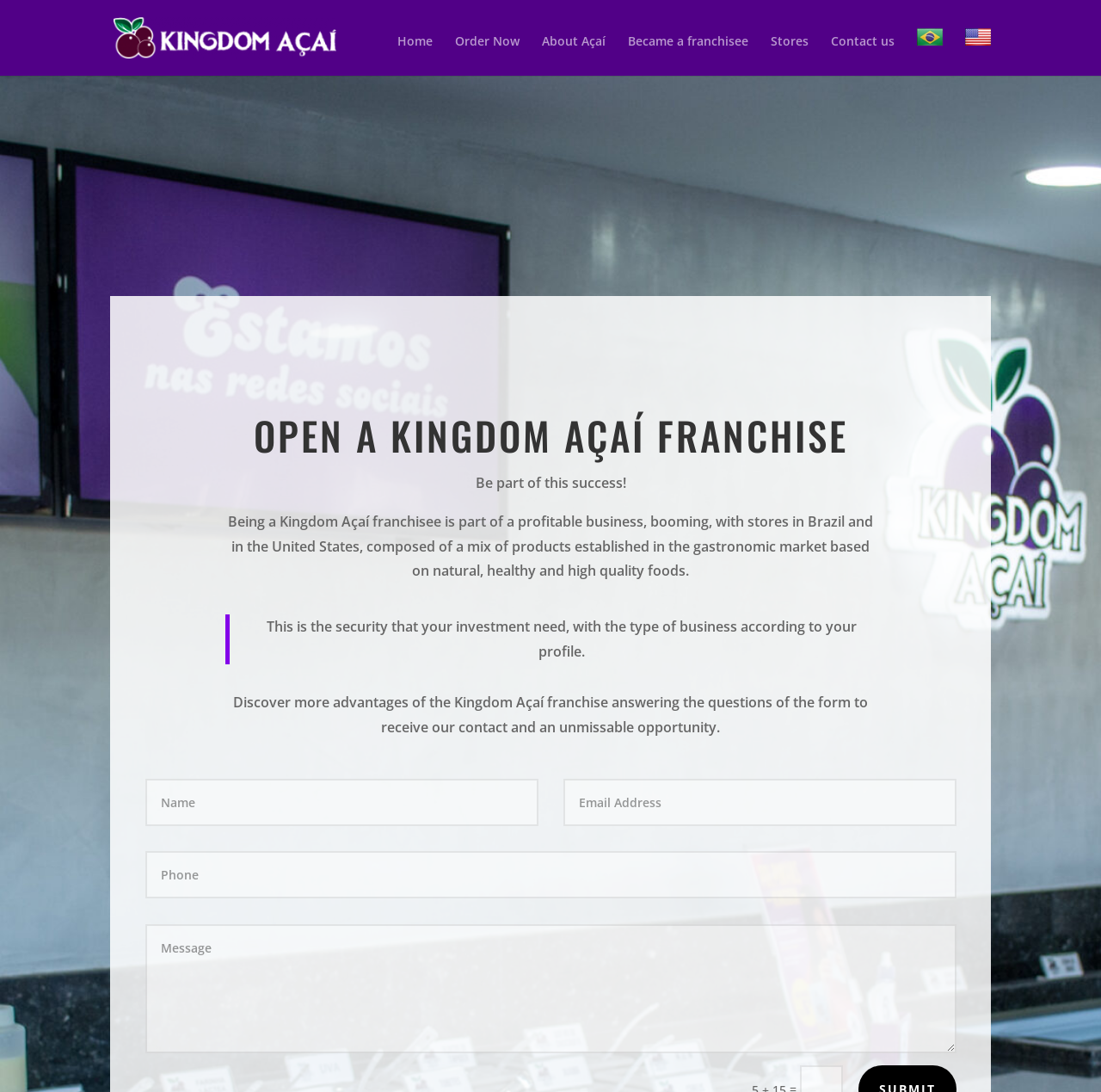With reference to the image, please provide a detailed answer to the following question: What is the name of the franchise being promoted?

I found the name 'Kingdom Açaí' in multiple places on the webpage, including the main heading and the links at the top of the page.